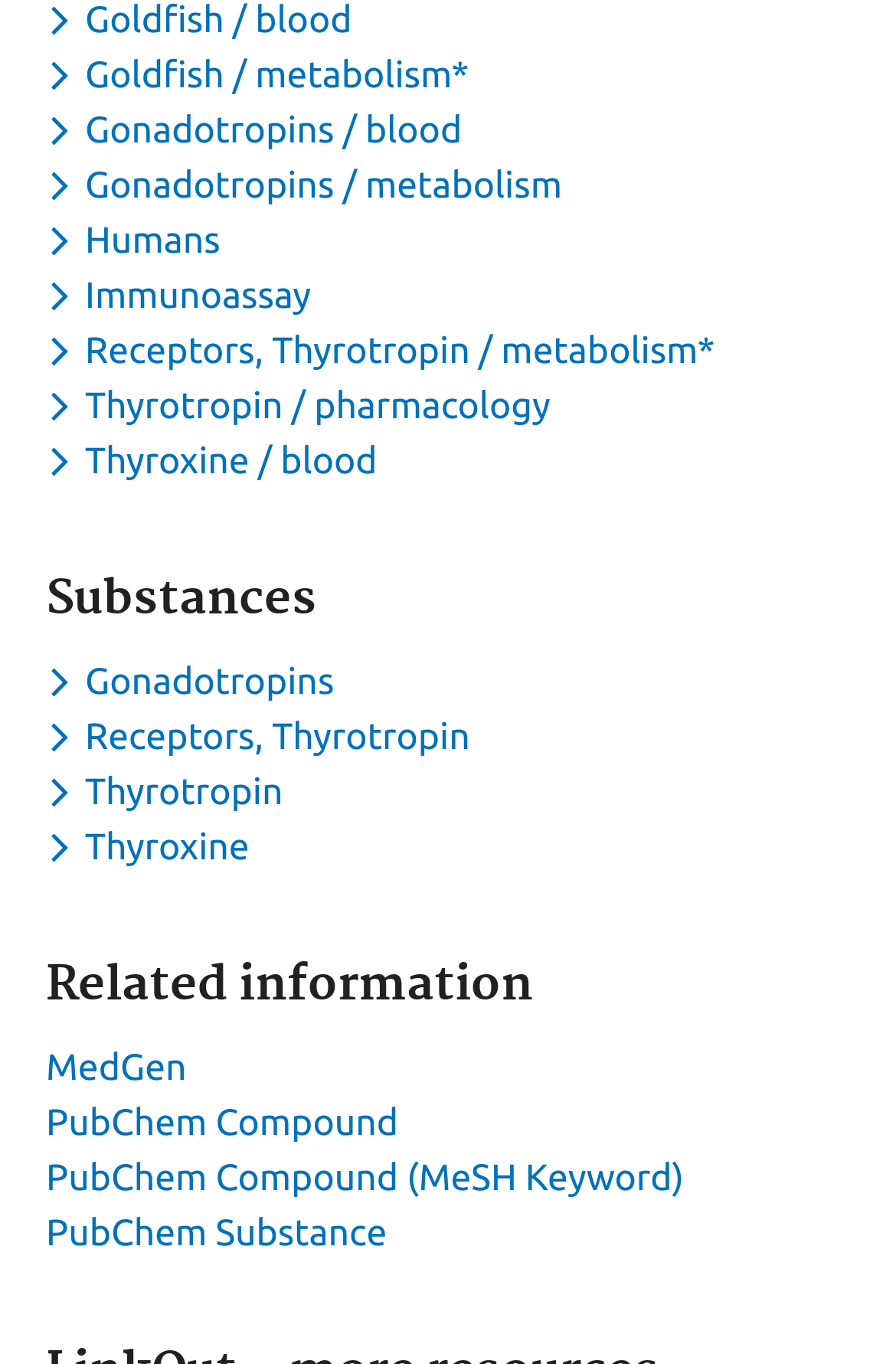Using the webpage screenshot and the element description PubChem Compound (MeSH Keyword), determine the bounding box coordinates. Specify the coordinates in the format (top-left x, top-left y, bottom-right x, bottom-right y) with values ranging from 0 to 1.

[0.051, 0.848, 0.763, 0.878]